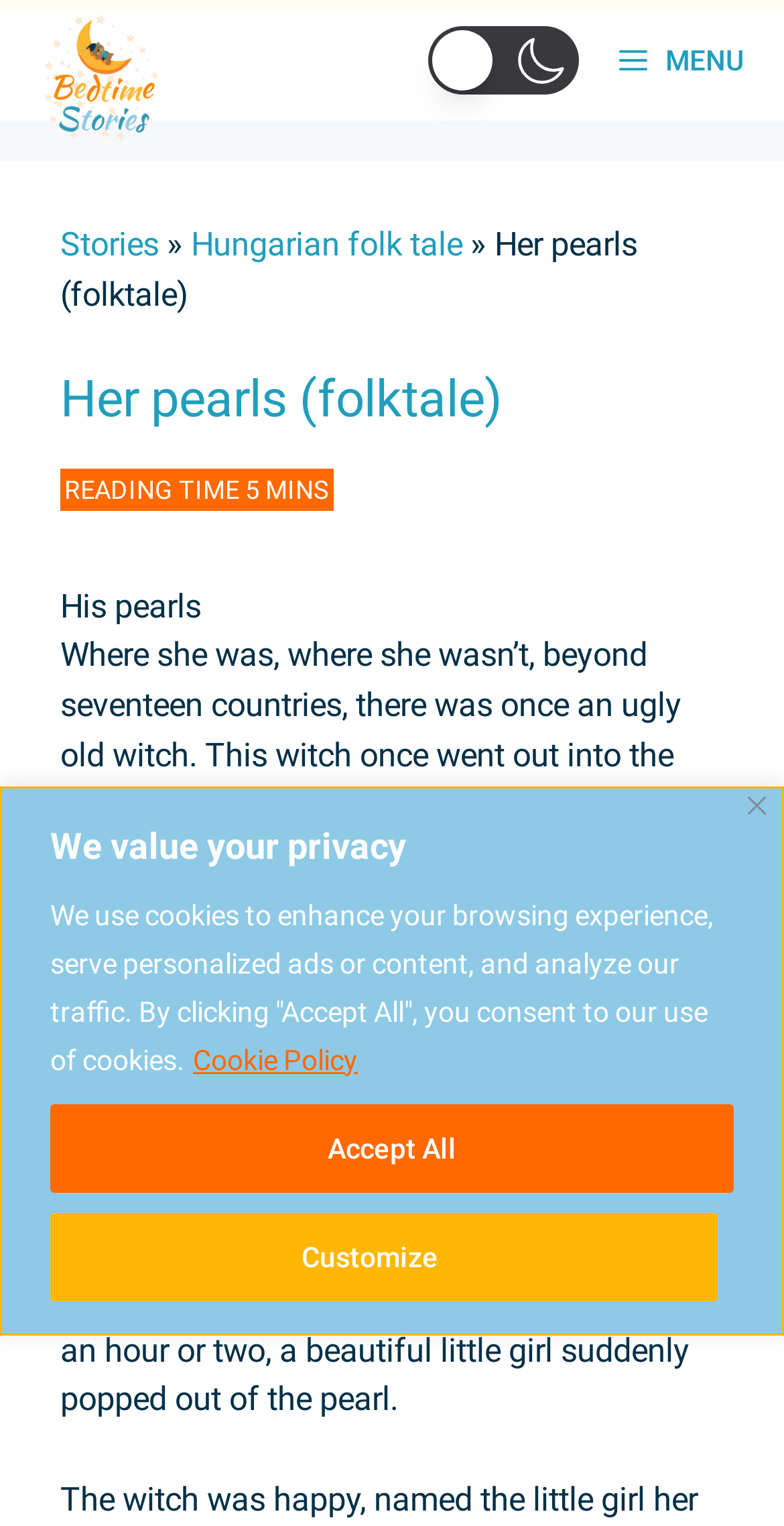Find the primary header on the webpage and provide its text.

Her pearls (folktale)